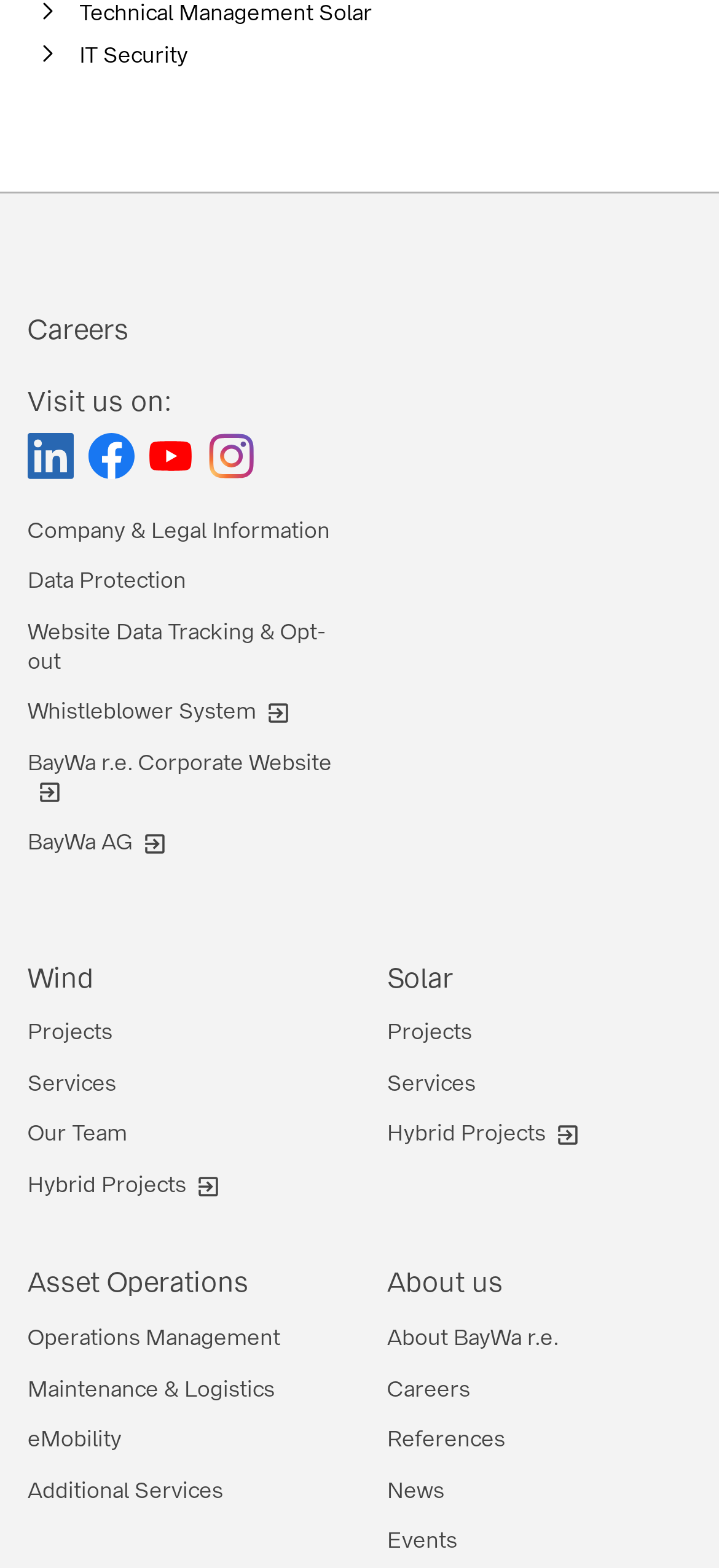Can you pinpoint the bounding box coordinates for the clickable element required for this instruction: "Visit Projects under Wind"? The coordinates should be four float numbers between 0 and 1, i.e., [left, top, right, bottom].

[0.038, 0.643, 0.462, 0.675]